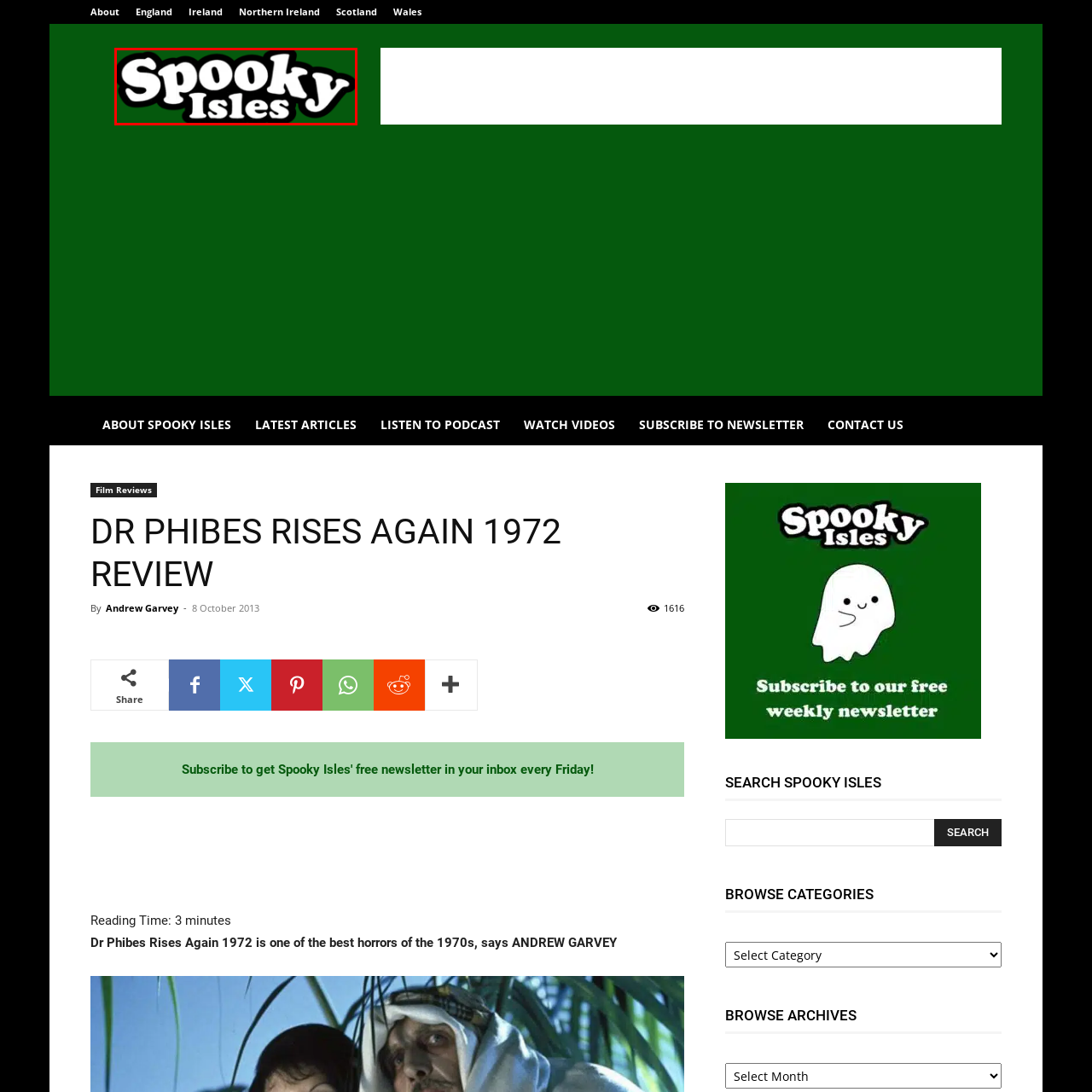Concentrate on the image section marked by the red rectangle and answer the following question comprehensively, using details from the image: What type of content is likely featured on the website?

The logo's design and the description of the website's focus suggest that the content featured on the site is related to horror and supernatural themes, including film reviews, articles, and other spooky content.